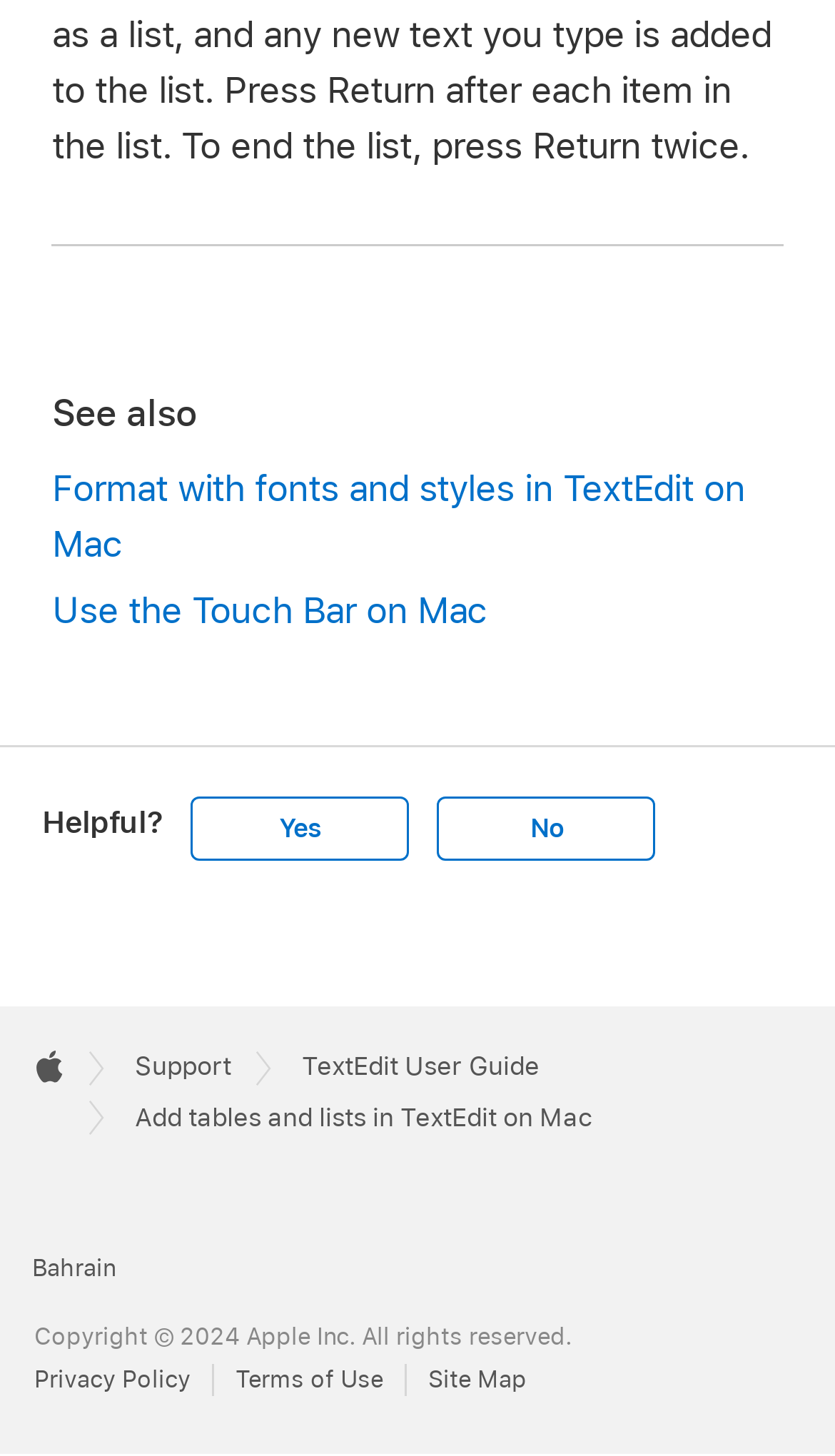What is the copyright year mentioned on the page?
Please provide a single word or phrase as the answer based on the screenshot.

2024